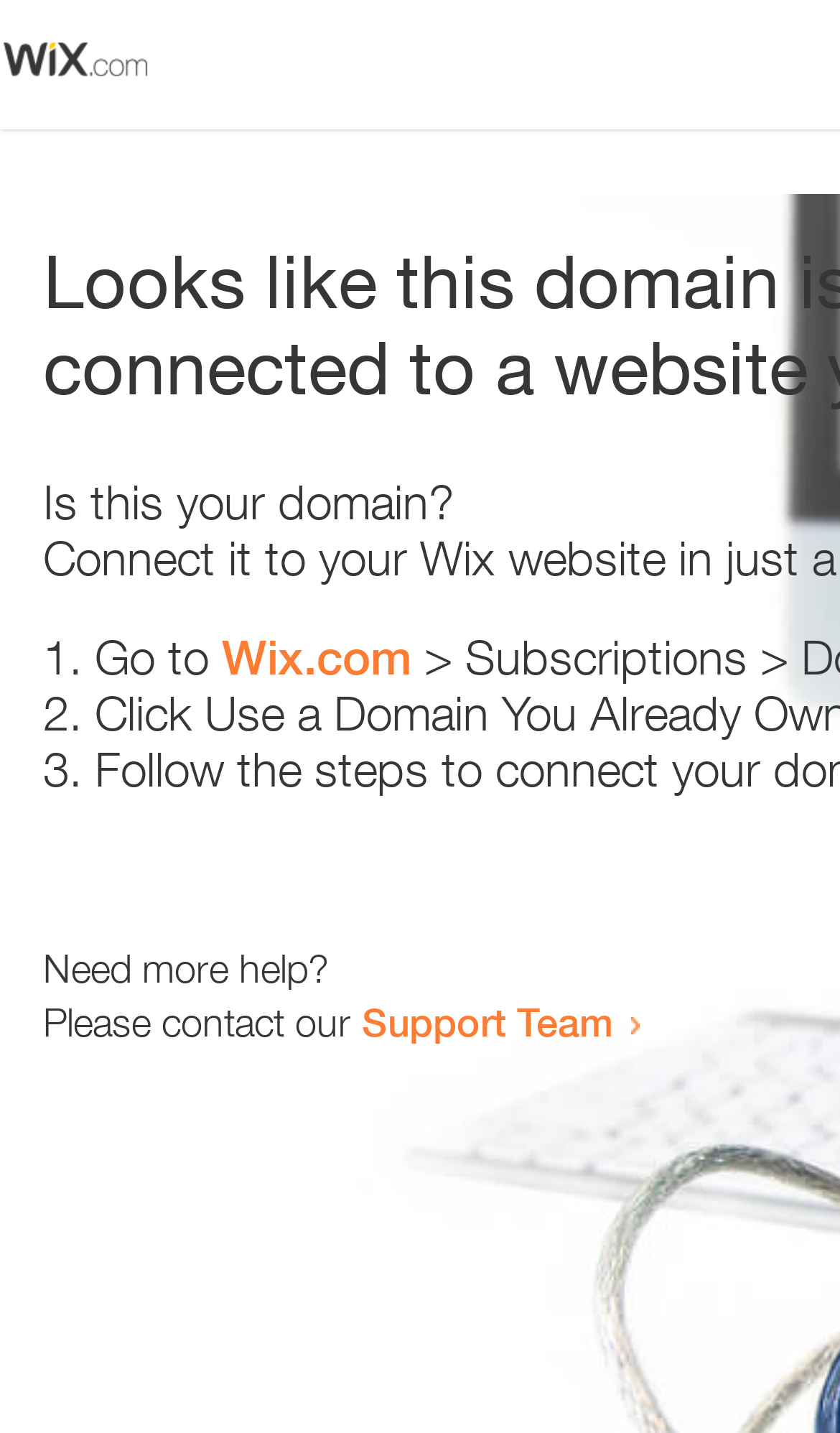Convey a detailed summary of the webpage, mentioning all key elements.

The webpage appears to be an error page, with a small image at the top left corner. Below the image, there is a heading that reads "Is this your domain?" centered on the page. 

Underneath the heading, there is a numbered list with three items. The first item starts with "1." and is followed by the text "Go to" and a link to "Wix.com". The second item starts with "2." and the third item starts with "3.", but their contents are not specified. 

Further down the page, there is a section that asks "Need more help?" followed by a sentence that says "Please contact our" and a link to the "Support Team".